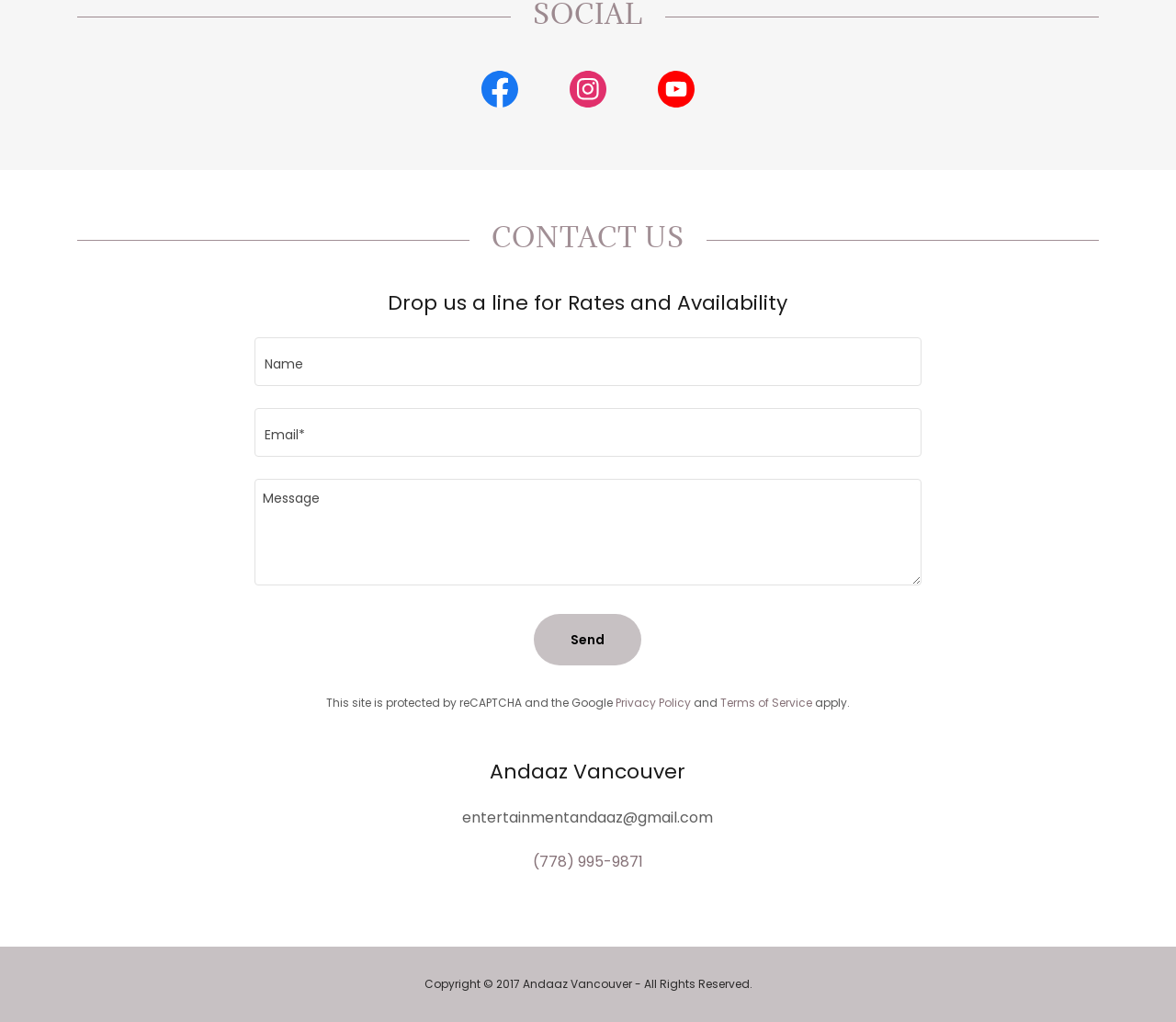What is the purpose of the contact form?
Based on the screenshot, respond with a single word or phrase.

To send a message for rates and availability